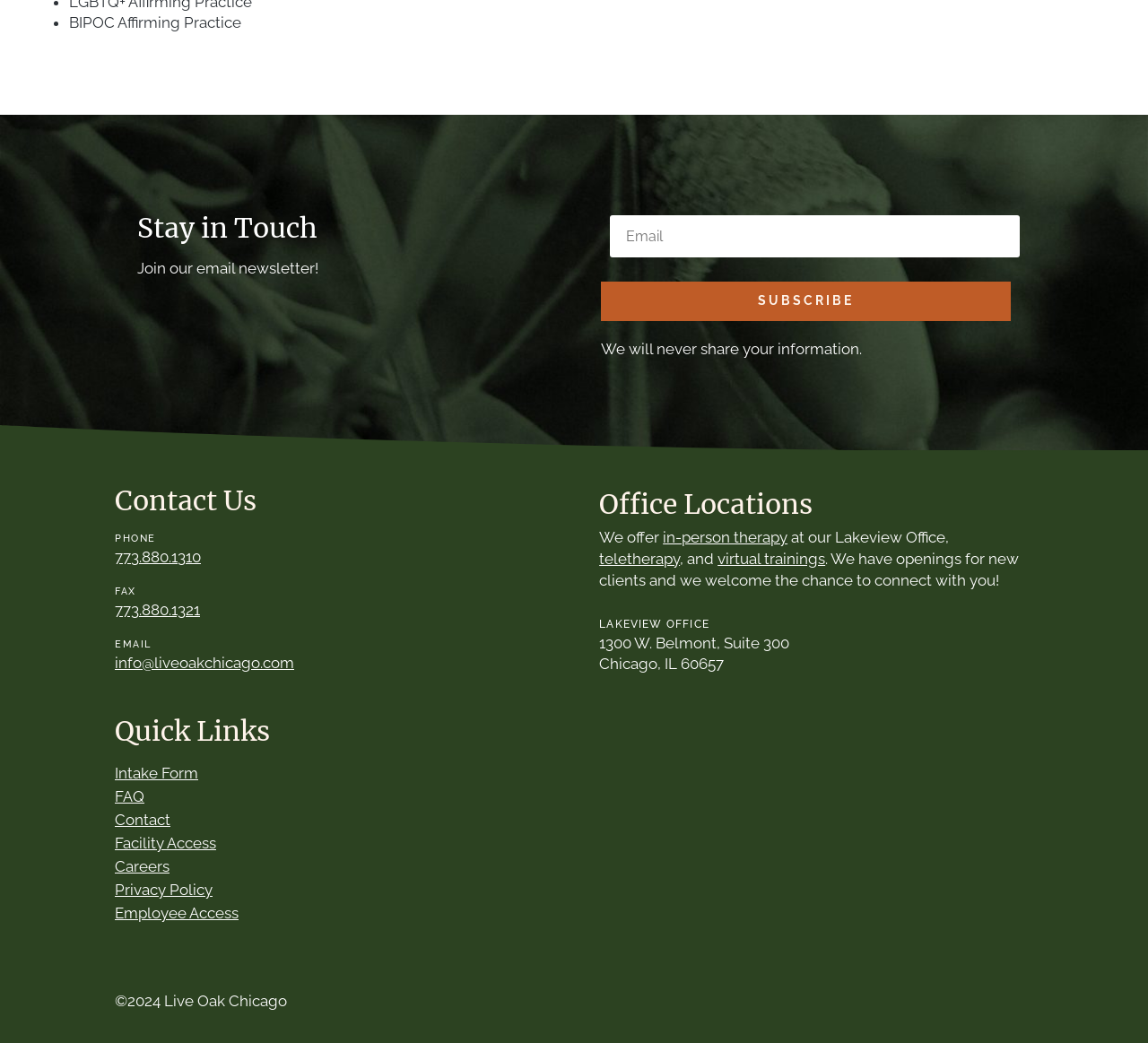Reply to the question below using a single word or brief phrase:
What services are offered by the practice?

in-person therapy, teletherapy, virtual trainings